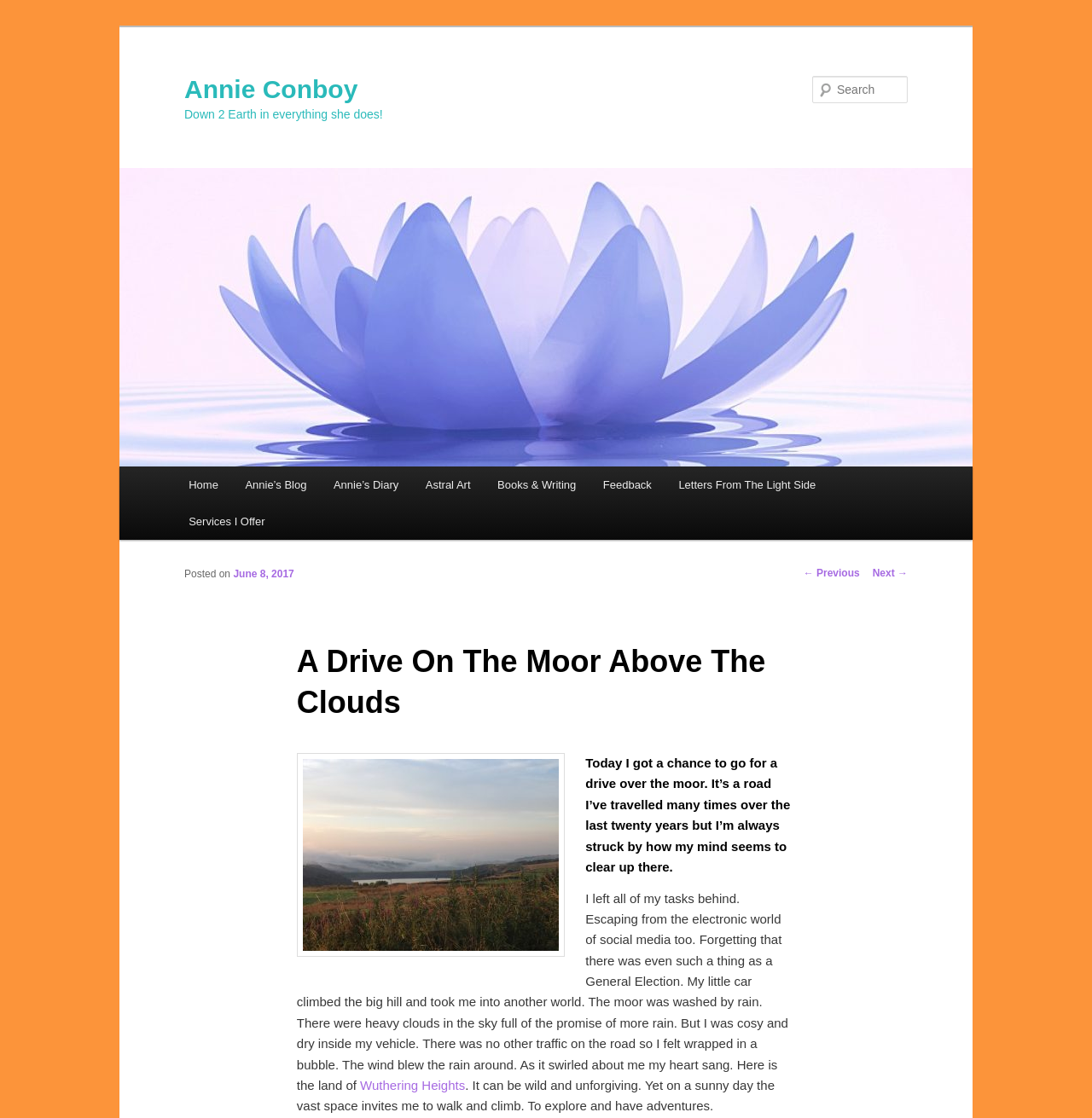Find and specify the bounding box coordinates that correspond to the clickable region for the instruction: "Read the previous post".

[0.736, 0.507, 0.787, 0.518]